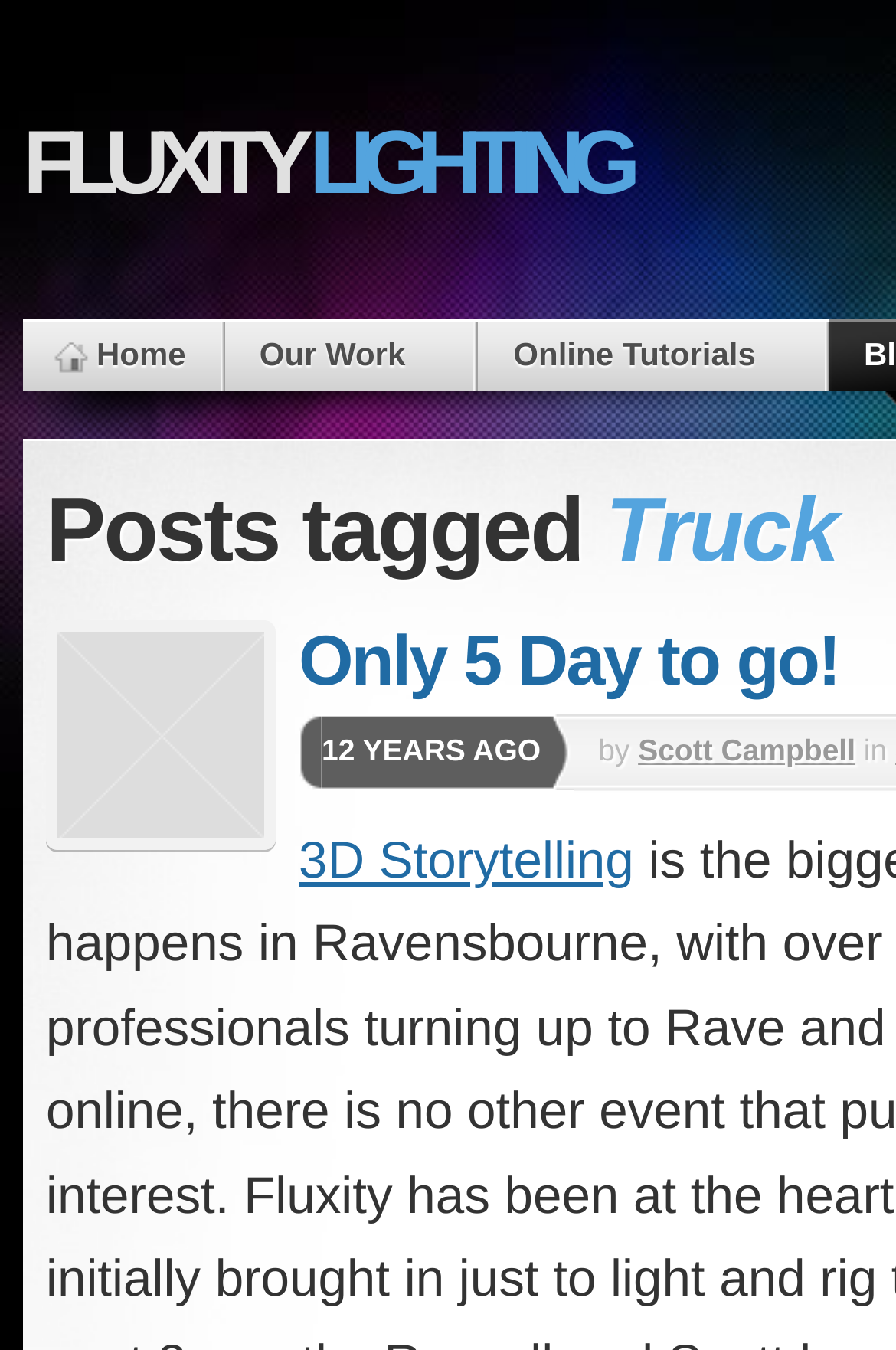Determine the bounding box coordinates of the region that needs to be clicked to achieve the task: "read about 3D storytelling".

[0.333, 0.615, 0.707, 0.658]